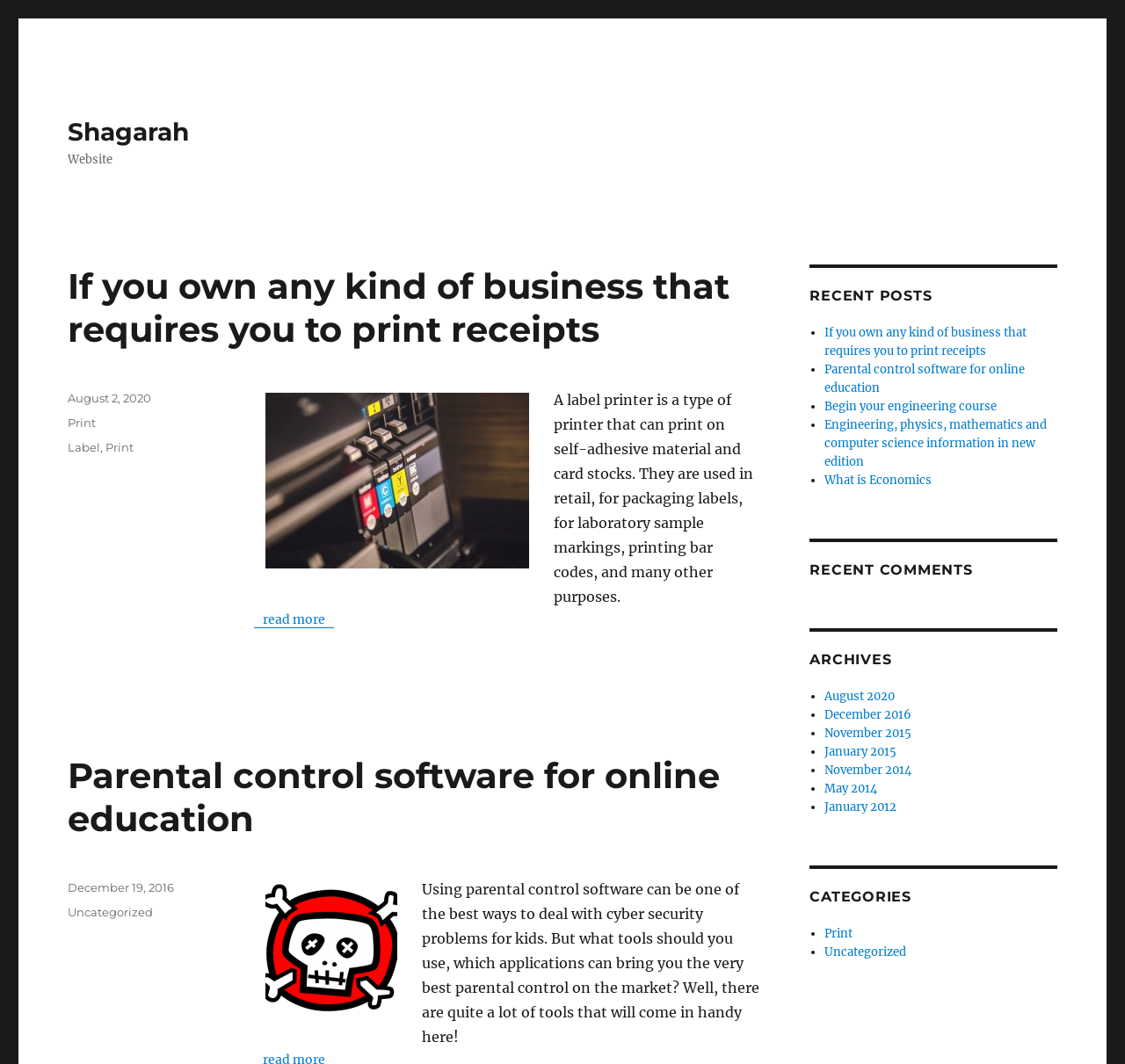Please identify the coordinates of the bounding box that should be clicked to fulfill this instruction: "Explore the 'Print' category".

[0.06, 0.391, 0.085, 0.404]